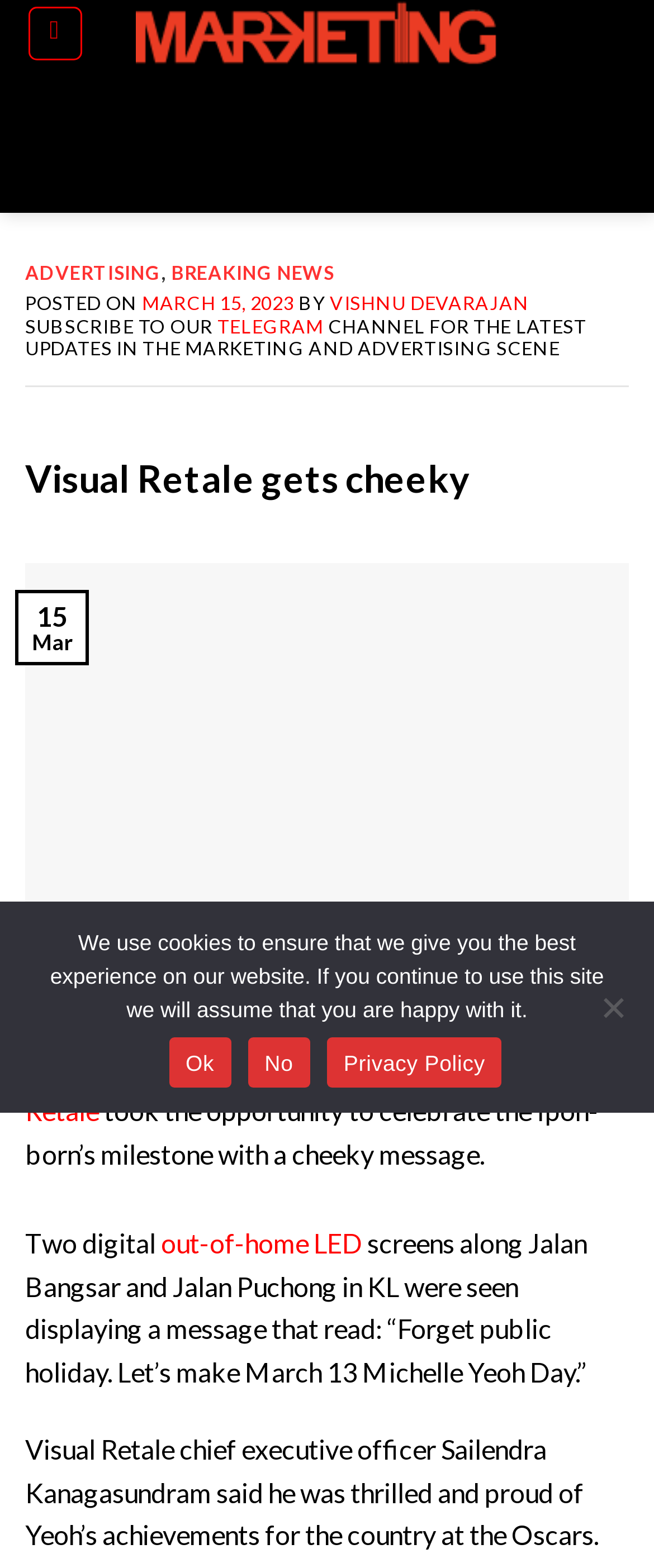Answer this question in one word or a short phrase: What is the name of the CEO of Visual Retale?

Sailendra Kanagasundram